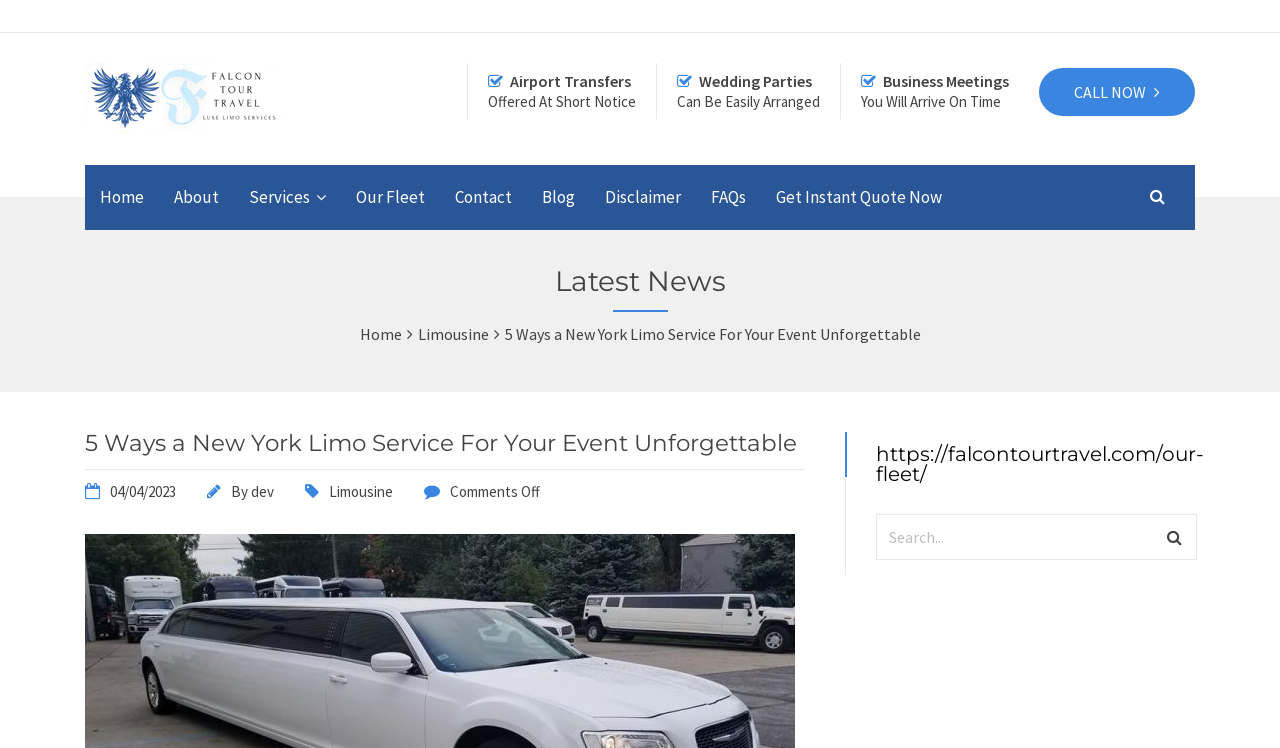What is the purpose of the 'Get Instant Quote Now' link?
Based on the screenshot, respond with a single word or phrase.

To get a quote for limo service